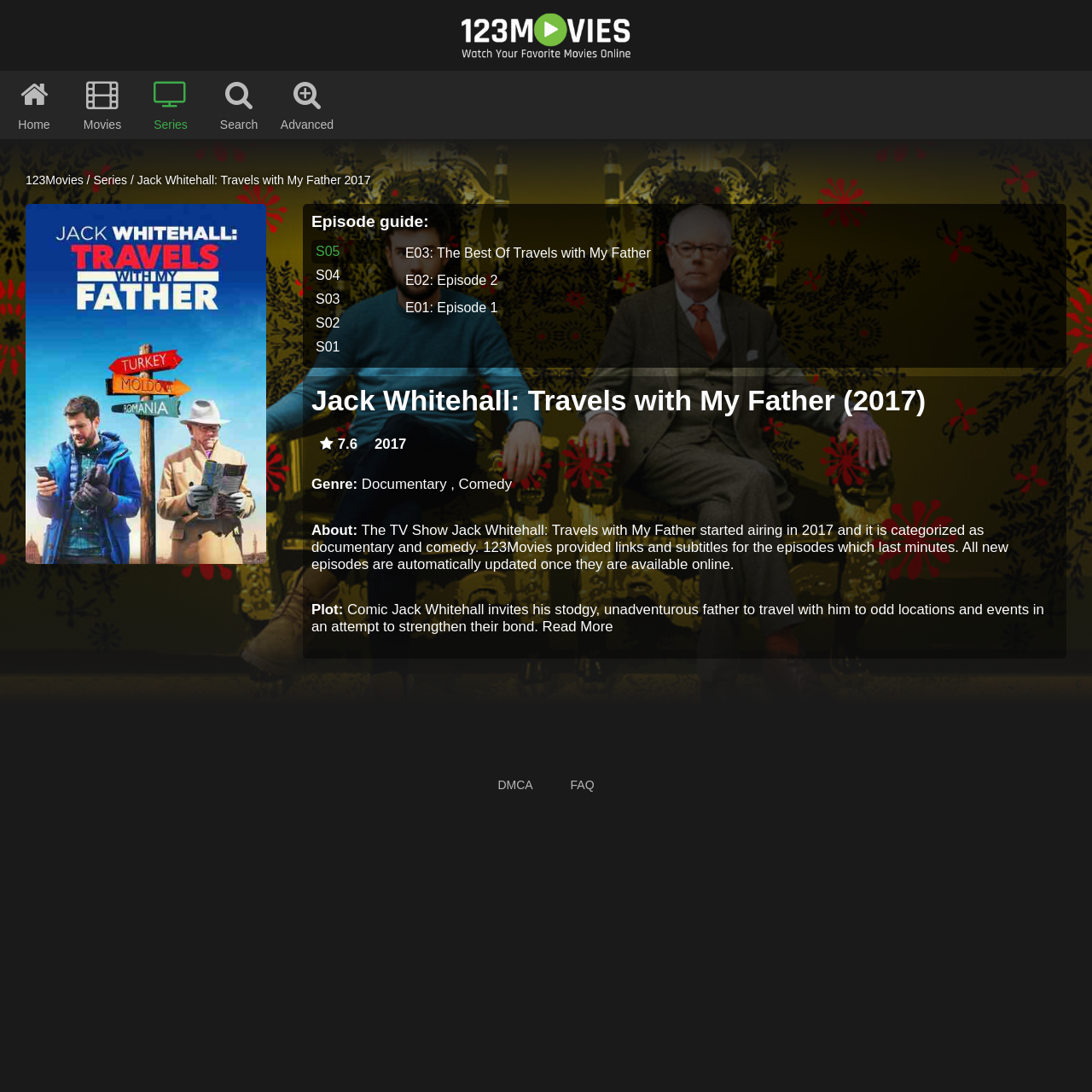What is the name of the TV show?
Provide a detailed answer to the question, using the image to inform your response.

I found the answer by looking at the heading element on the webpage, which says 'Jack Whitehall: Travels with My Father (2017)'. This is likely the title of the TV show.